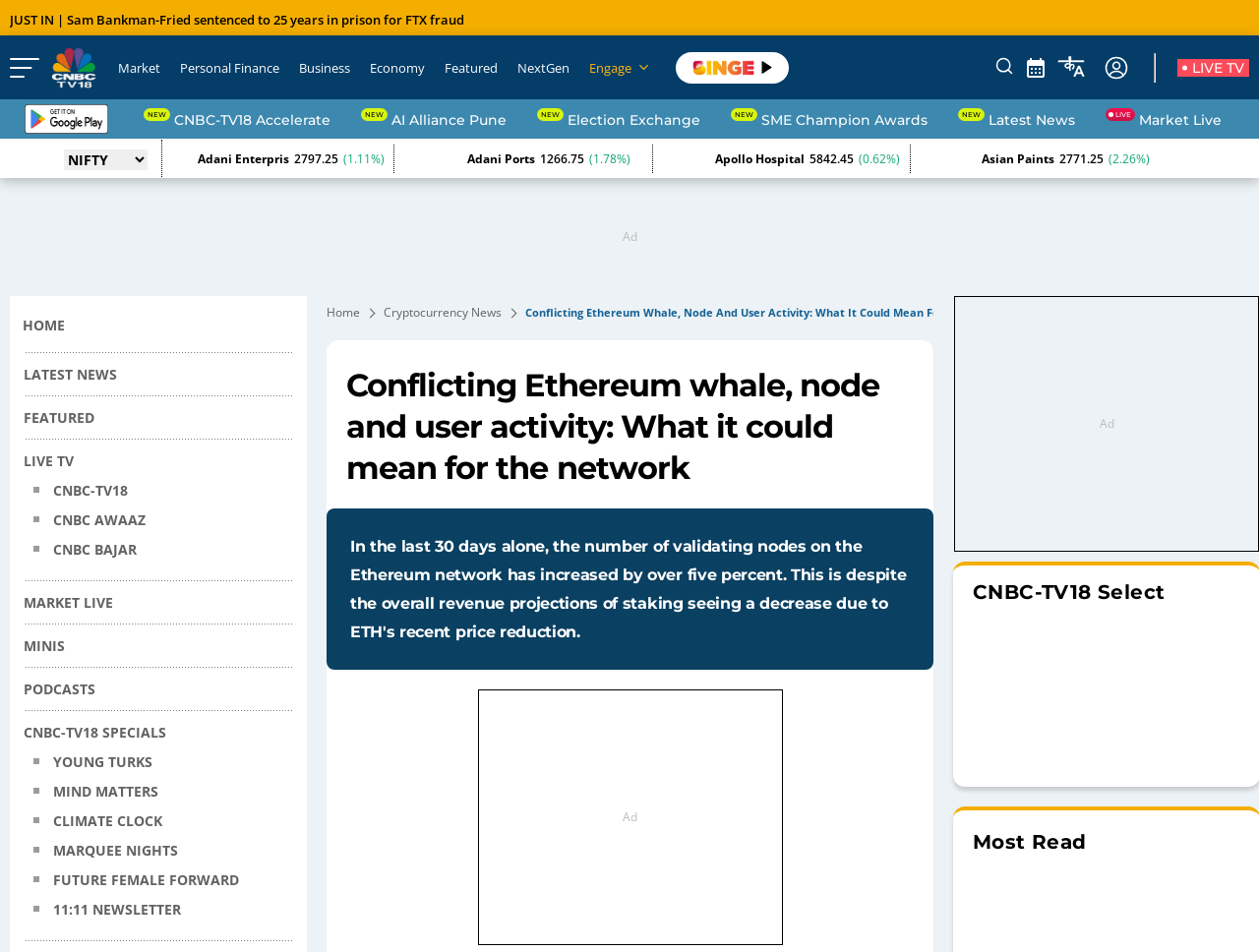Please find the bounding box for the UI element described by: "Market".

[0.086, 0.056, 0.135, 0.085]